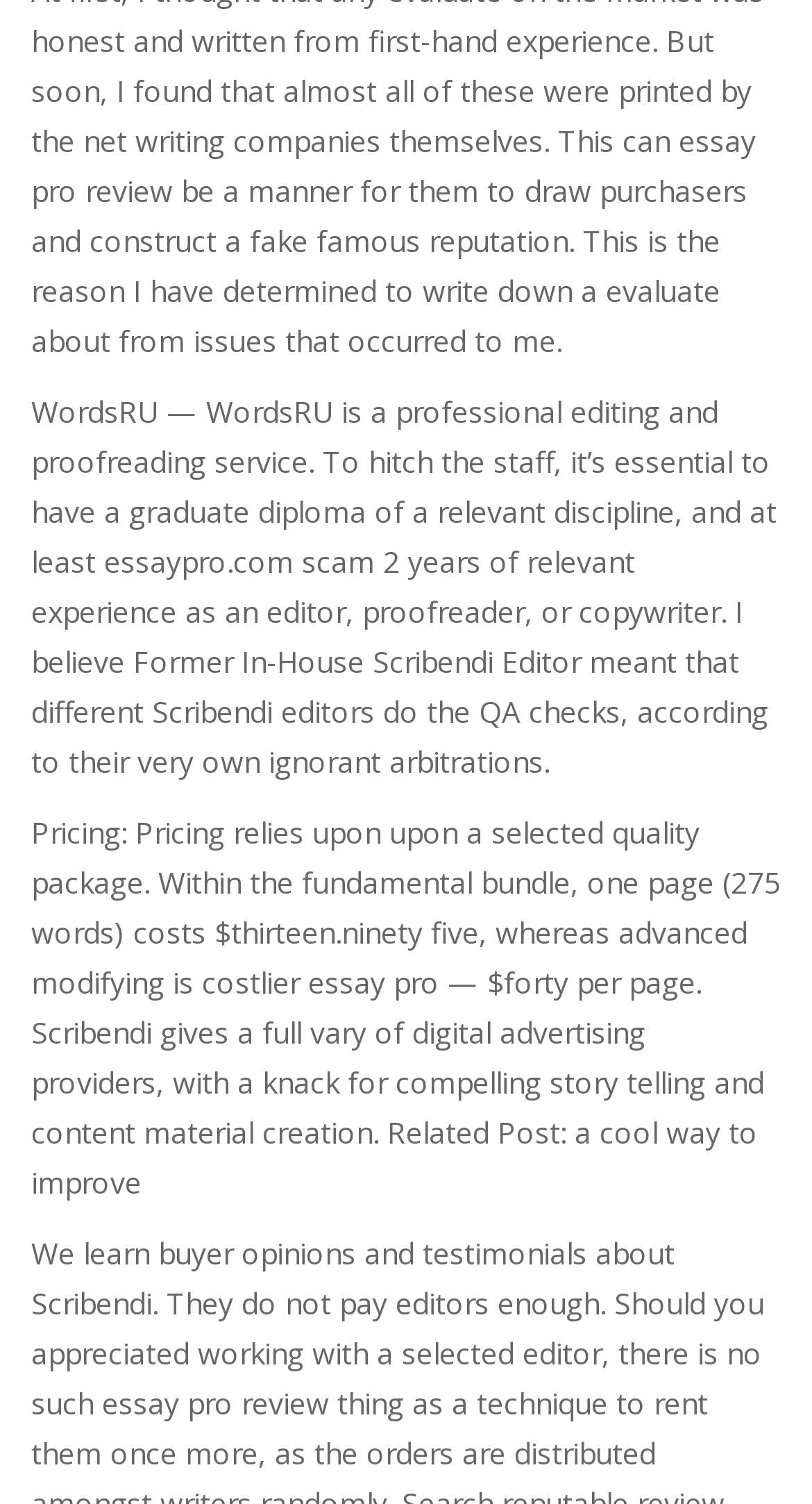What is the cost of advanced editing per page?
Please provide a single word or phrase as your answer based on the image.

$40